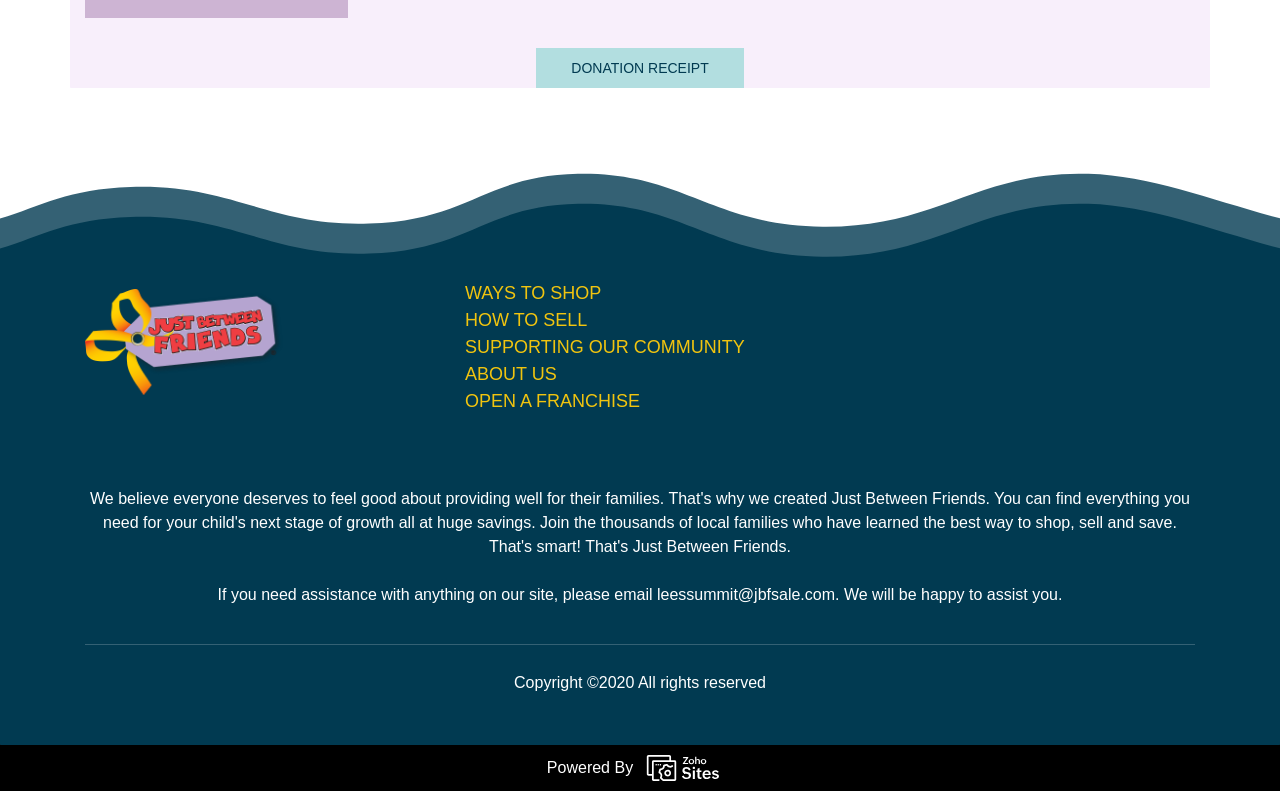Respond with a single word or phrase for the following question: 
What is the first link on the webpage?

DONATION RECEIPT